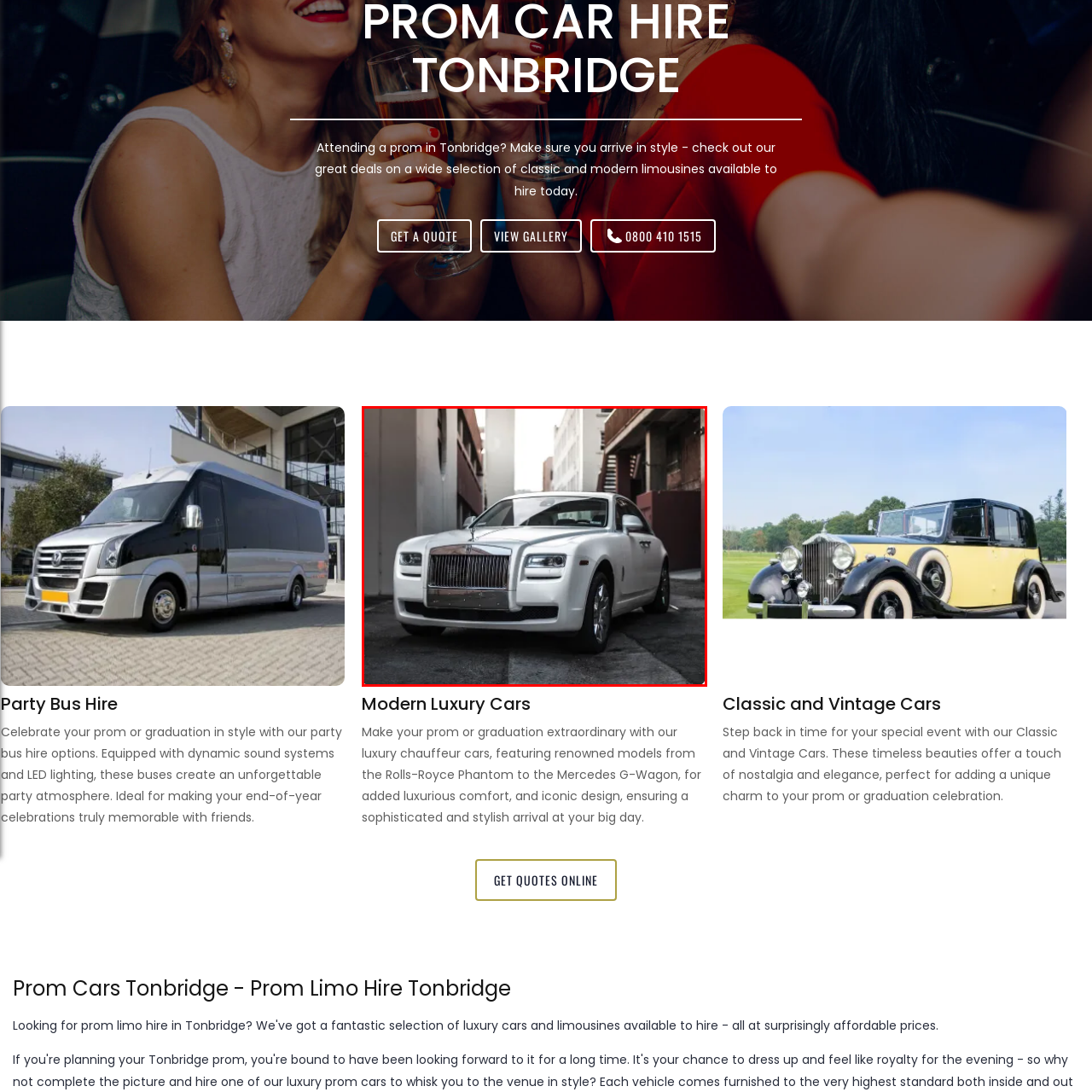Thoroughly describe the content of the image found within the red border.

The image features a luxurious white Rolls-Royce sedan parked in a stylish urban setting, showcasing its elegant design and distinctive grille. This vehicle represents the epitome of sophistication and class, ideal for special occasions such as proms or graduations. It captures the essence of a memorable entrance, reflecting a blend of modern luxury and timeless appeal. The backdrop consists of a sleek, modern architecture typical of urban landscapes, enhancing the car's striking presence. This vehicle is part of a fleet available to hire, promising an extraordinary experience for those looking to arrive in style.